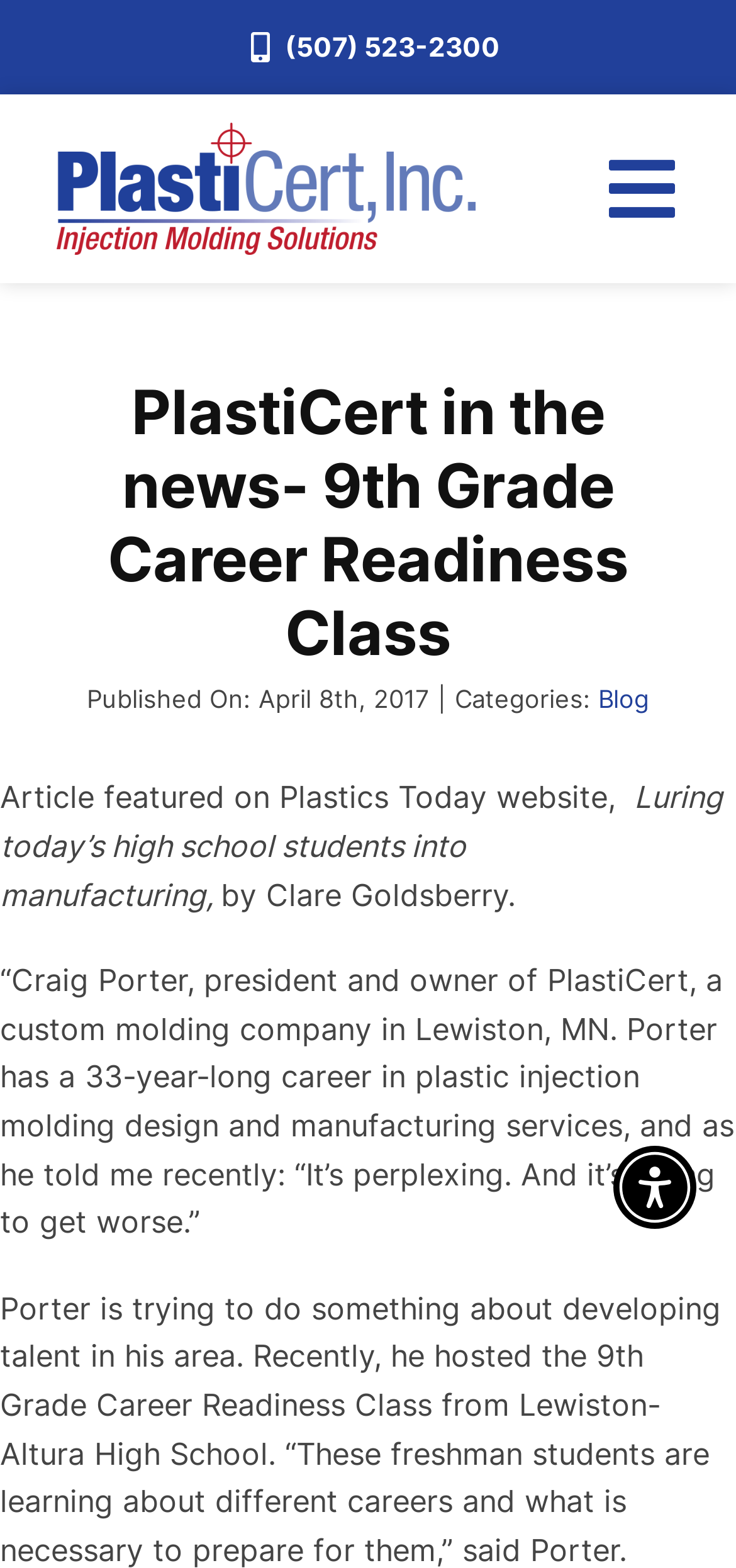Determine the bounding box coordinates of the clickable element necessary to fulfill the instruction: "Open the Services submenu". Provide the coordinates as four float numbers within the 0 to 1 range, i.e., [left, top, right, bottom].

[0.833, 0.23, 1.0, 0.278]